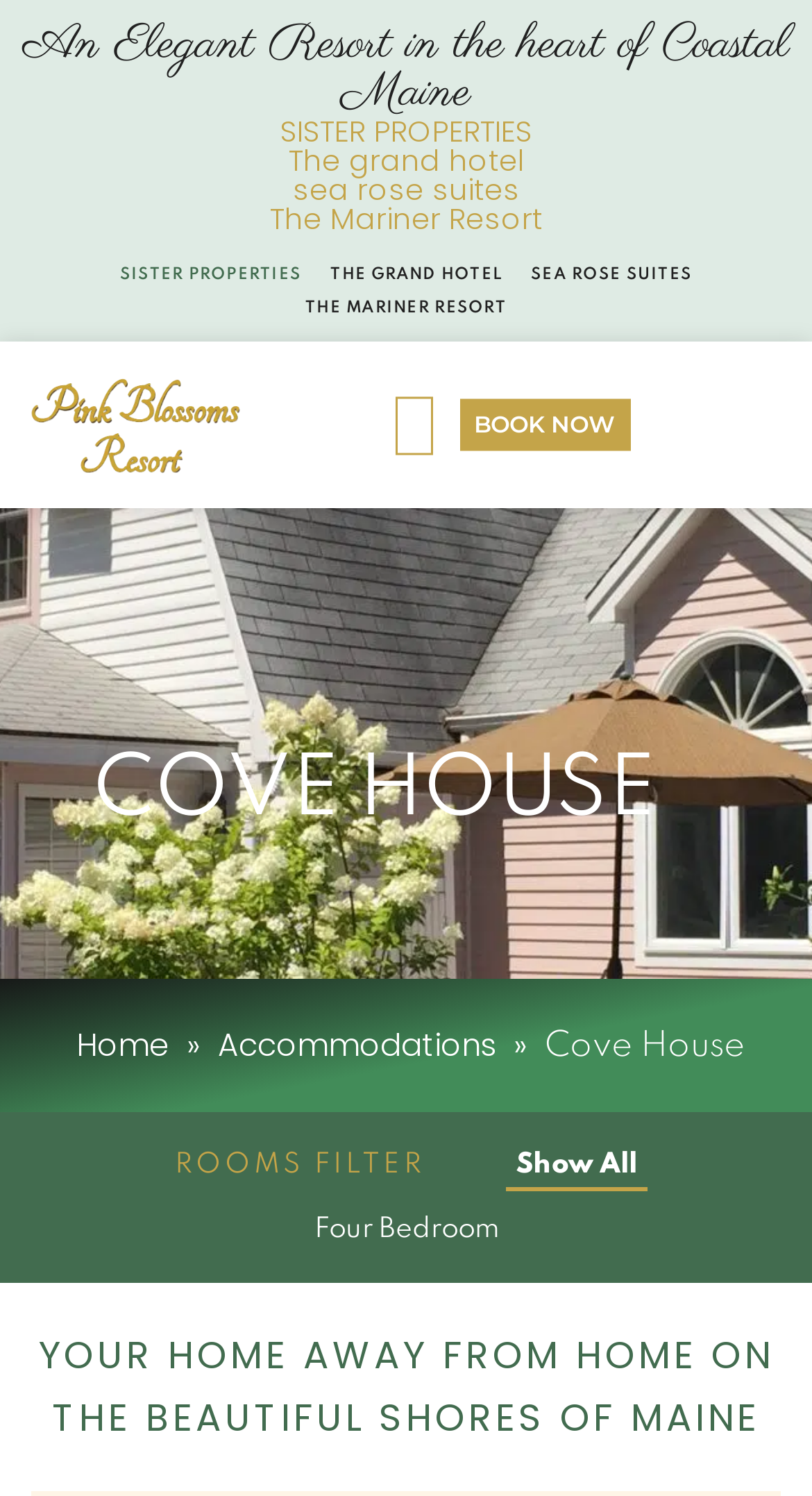Find the bounding box coordinates of the clickable area that will achieve the following instruction: "Click Accommodations".

[0.258, 0.683, 0.622, 0.712]